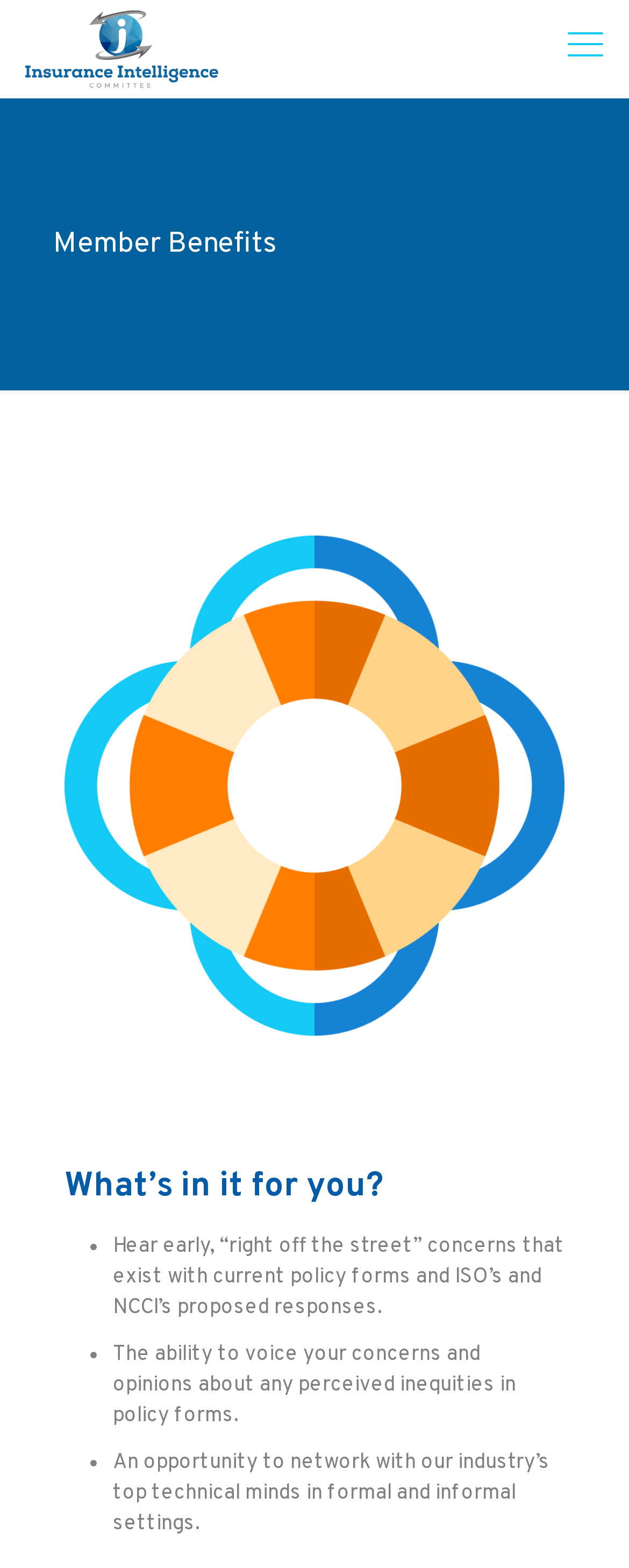What is the main topic of the webpage?
Using the image as a reference, answer the question in detail.

The main topic of the webpage is 'Member Benefits' which is indicated by the heading 'Member Benefits' at the top of the webpage.